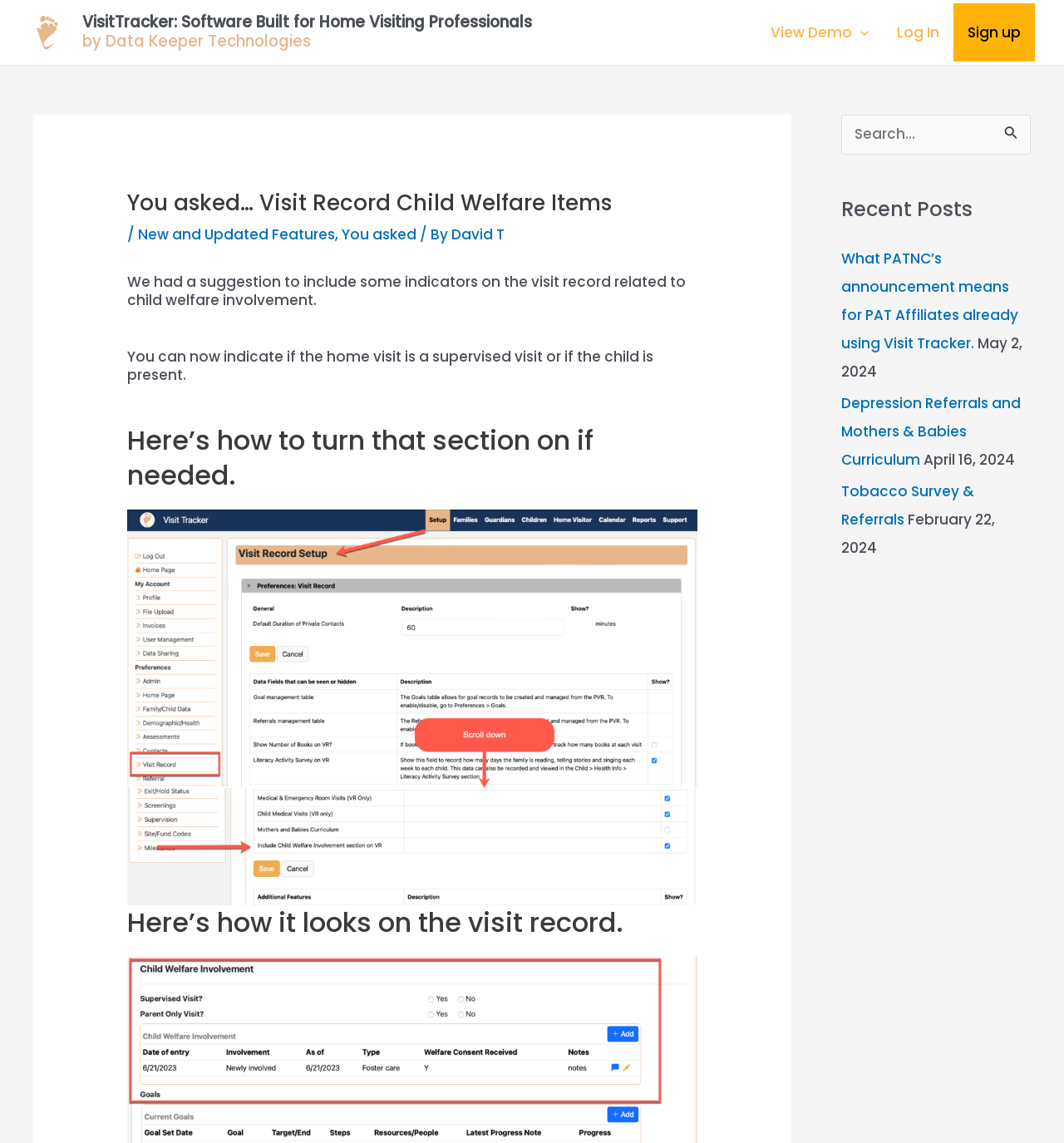Given the webpage screenshot, identify the bounding box of the UI element that matches this description: "View Demo".

[0.711, 0.003, 0.83, 0.054]